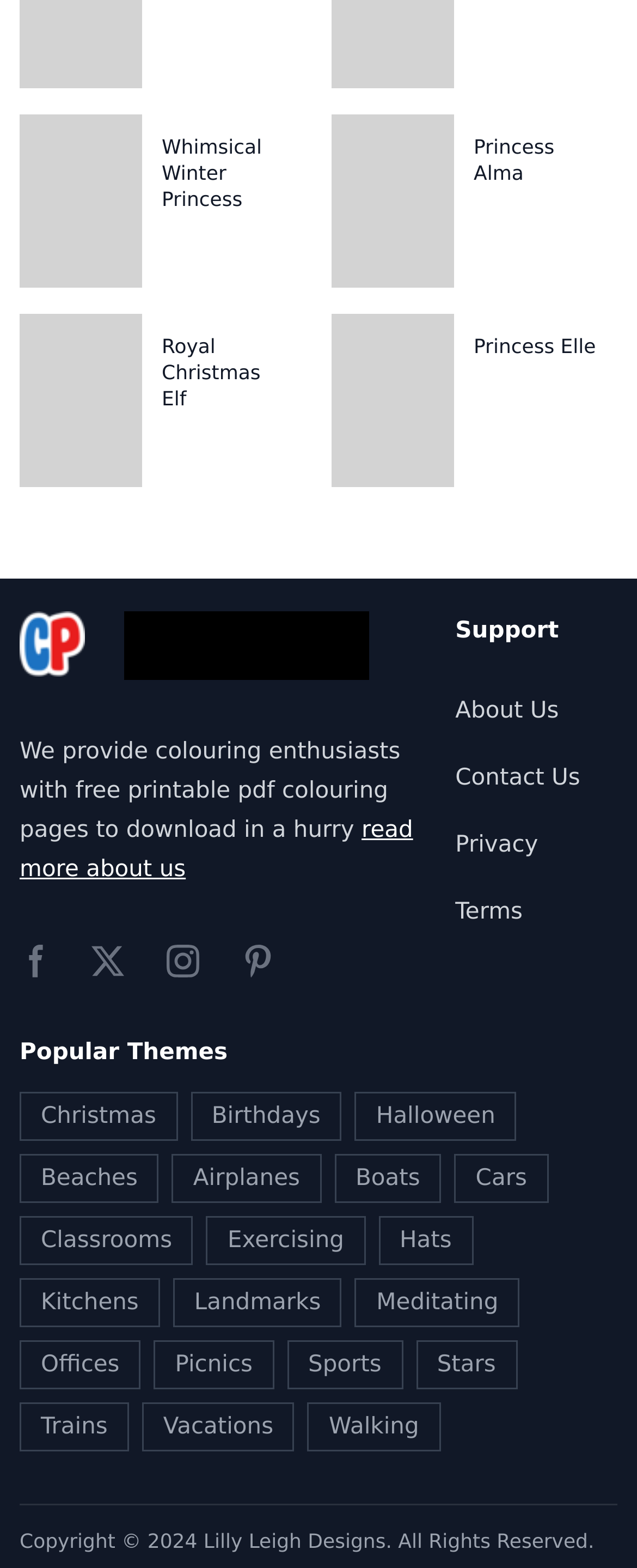Please find the bounding box coordinates of the element that must be clicked to perform the given instruction: "Visit Facebook page". The coordinates should be four float numbers from 0 to 1, i.e., [left, top, right, bottom].

[0.031, 0.6, 0.082, 0.625]